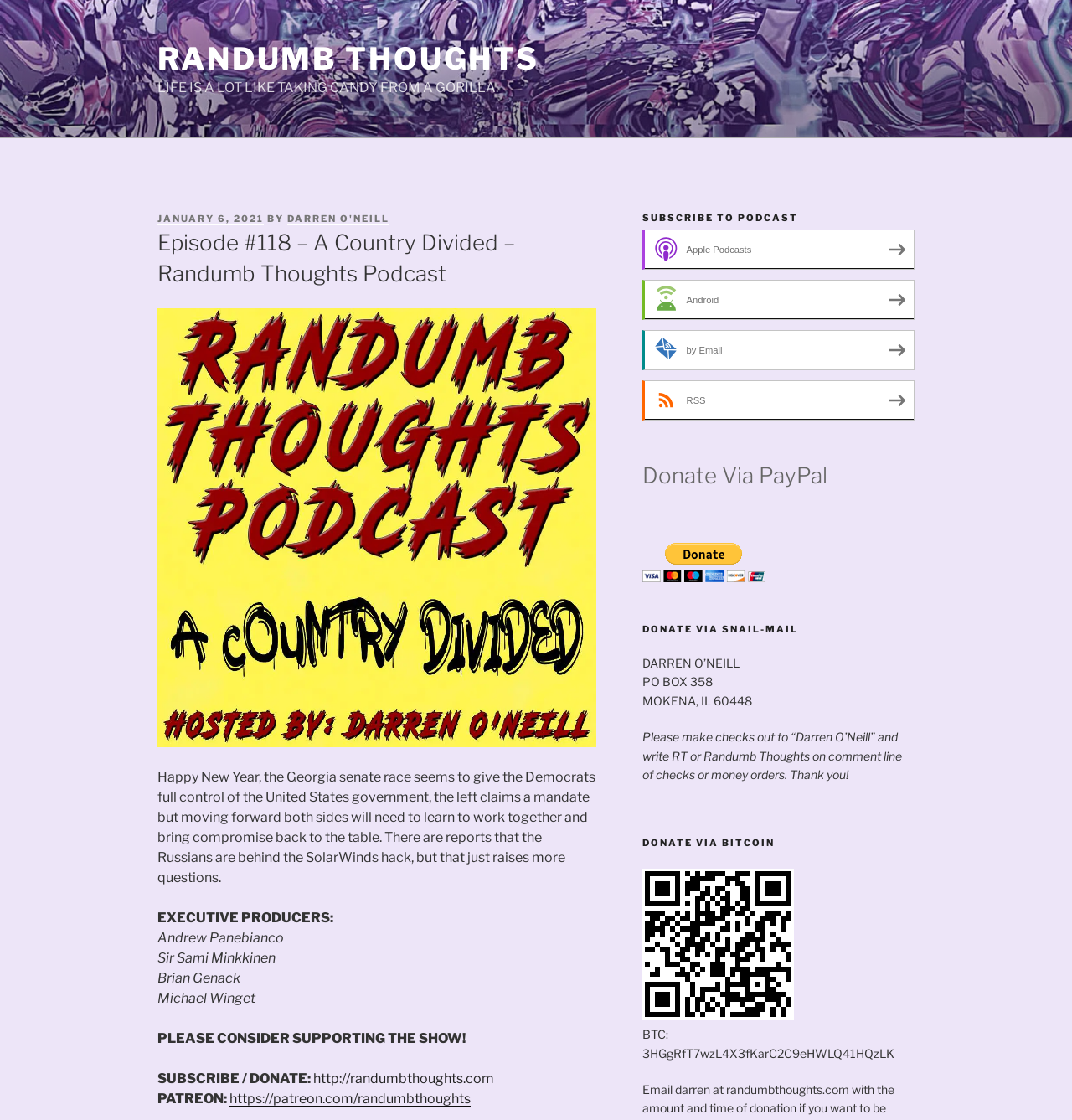Find and extract the text of the primary heading on the webpage.

Episode #118 – A Country Divided – Randumb Thoughts Podcast